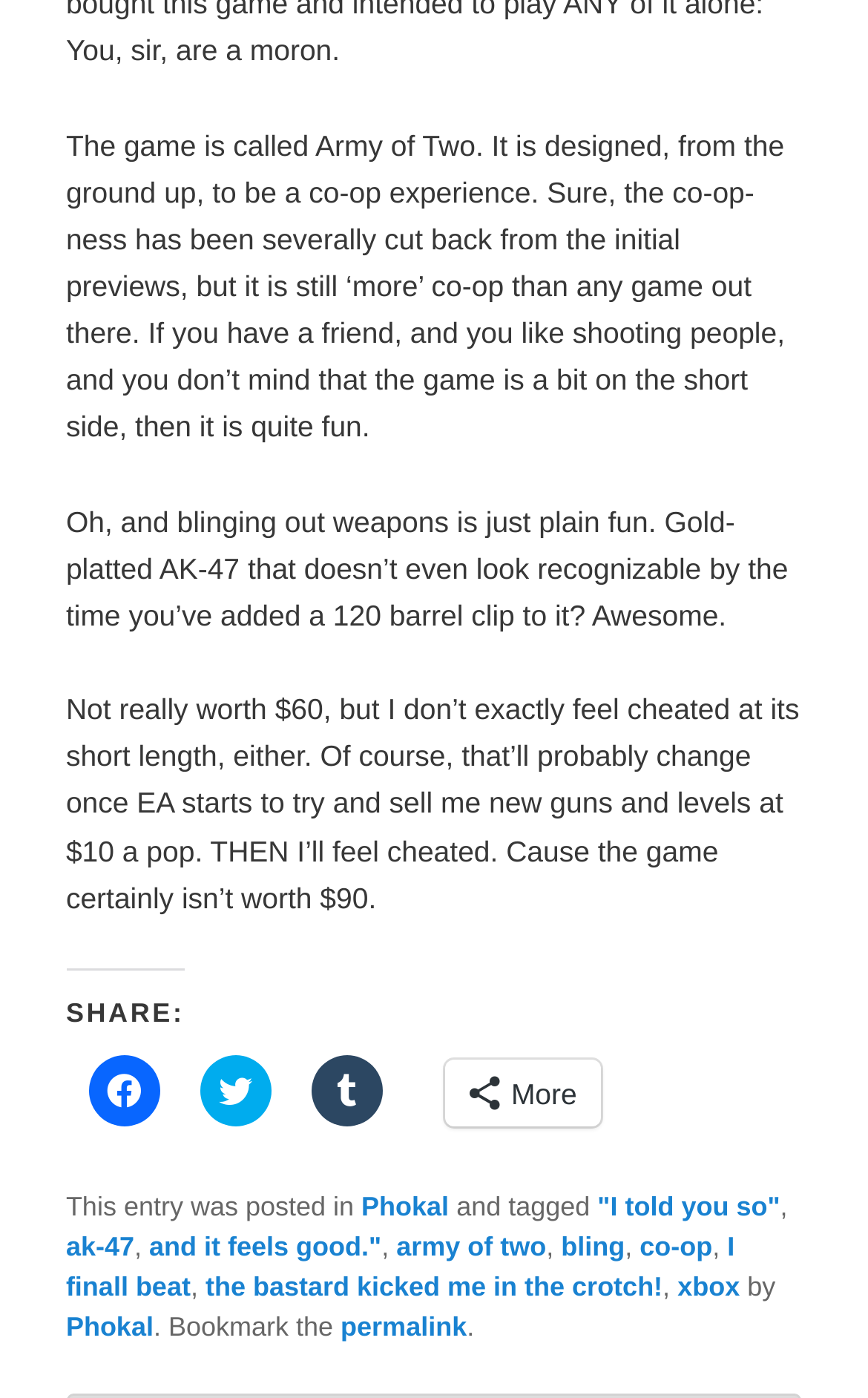Use a single word or phrase to answer the question: What is the author's concern about EA's future actions?

Selling new guns and levels at high prices